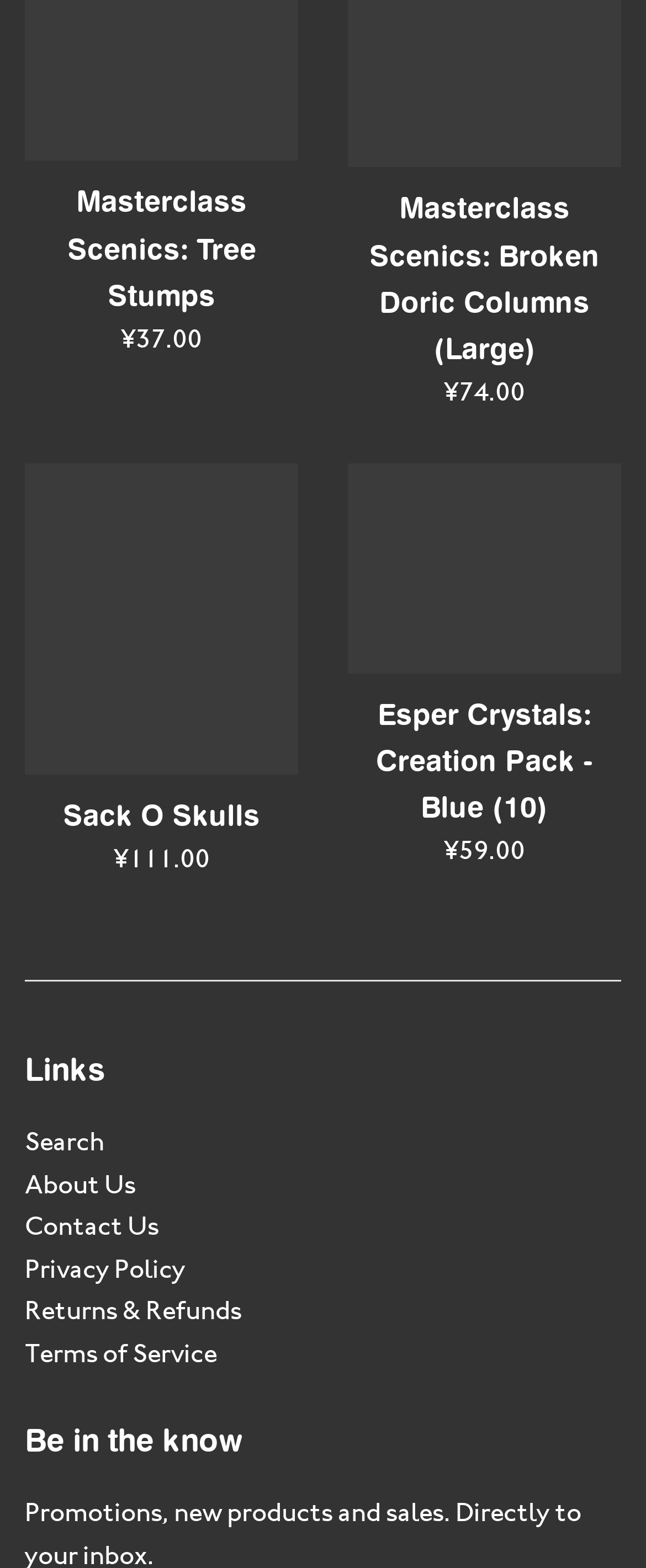Please mark the clickable region by giving the bounding box coordinates needed to complete this instruction: "View Masterclass Scenics: Tree Stumps".

[0.104, 0.116, 0.396, 0.199]